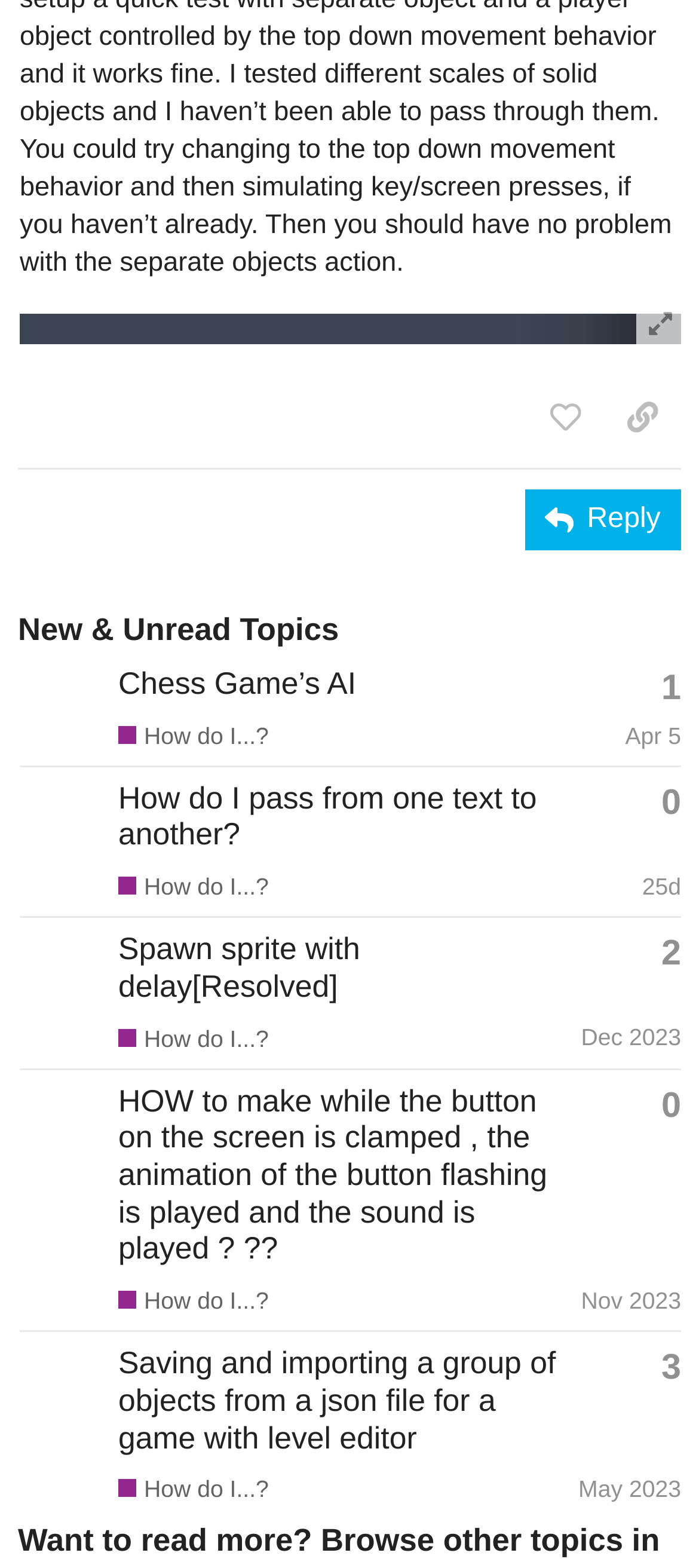Please give a succinct answer using a single word or phrase:
When was the topic 'Saving and importing a group of objects from a json file for a game with level editor' created?

May 18, 2023